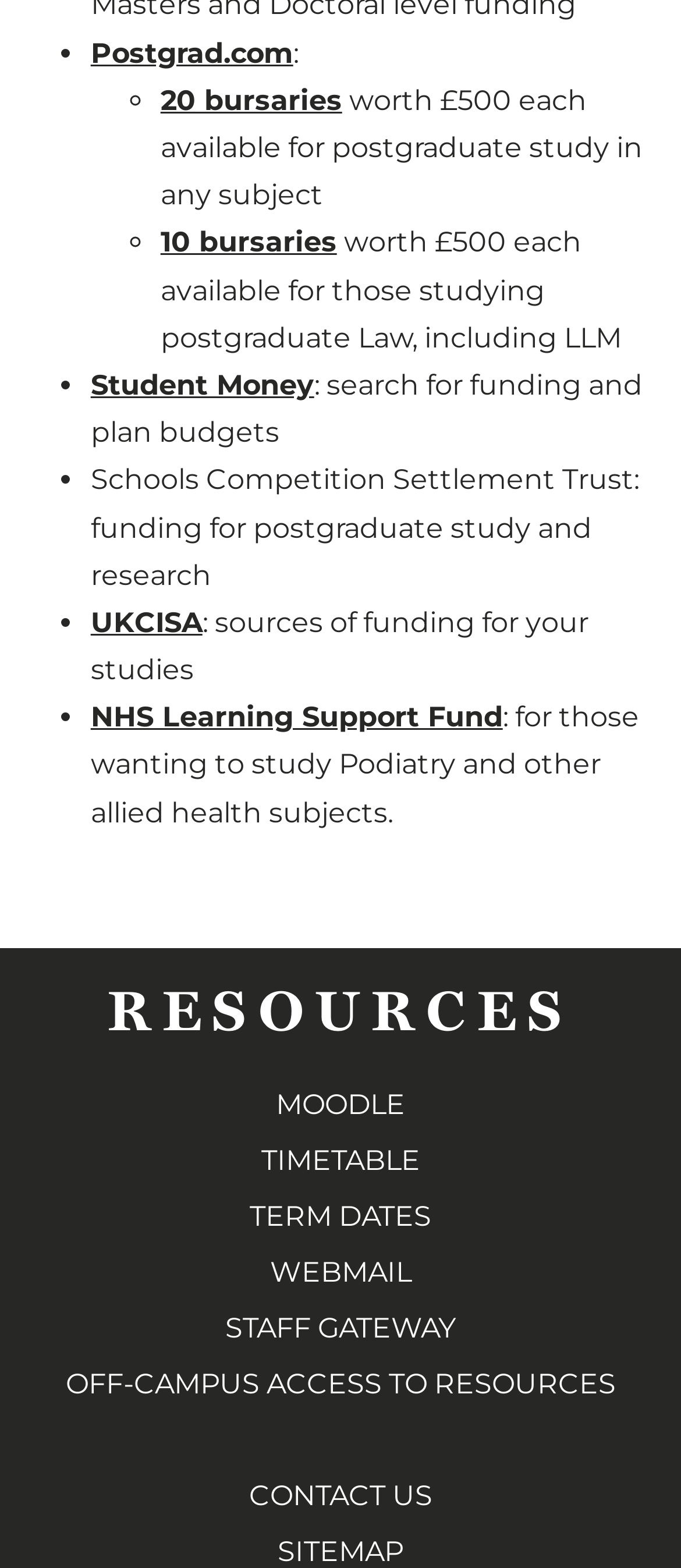What is the purpose of the Student Money section?
Kindly give a detailed and elaborate answer to the question.

The purpose of the Student Money section can be found in the static text element with the description ': search for funding and plan budgets' which is associated with the link element 'Student Money'.